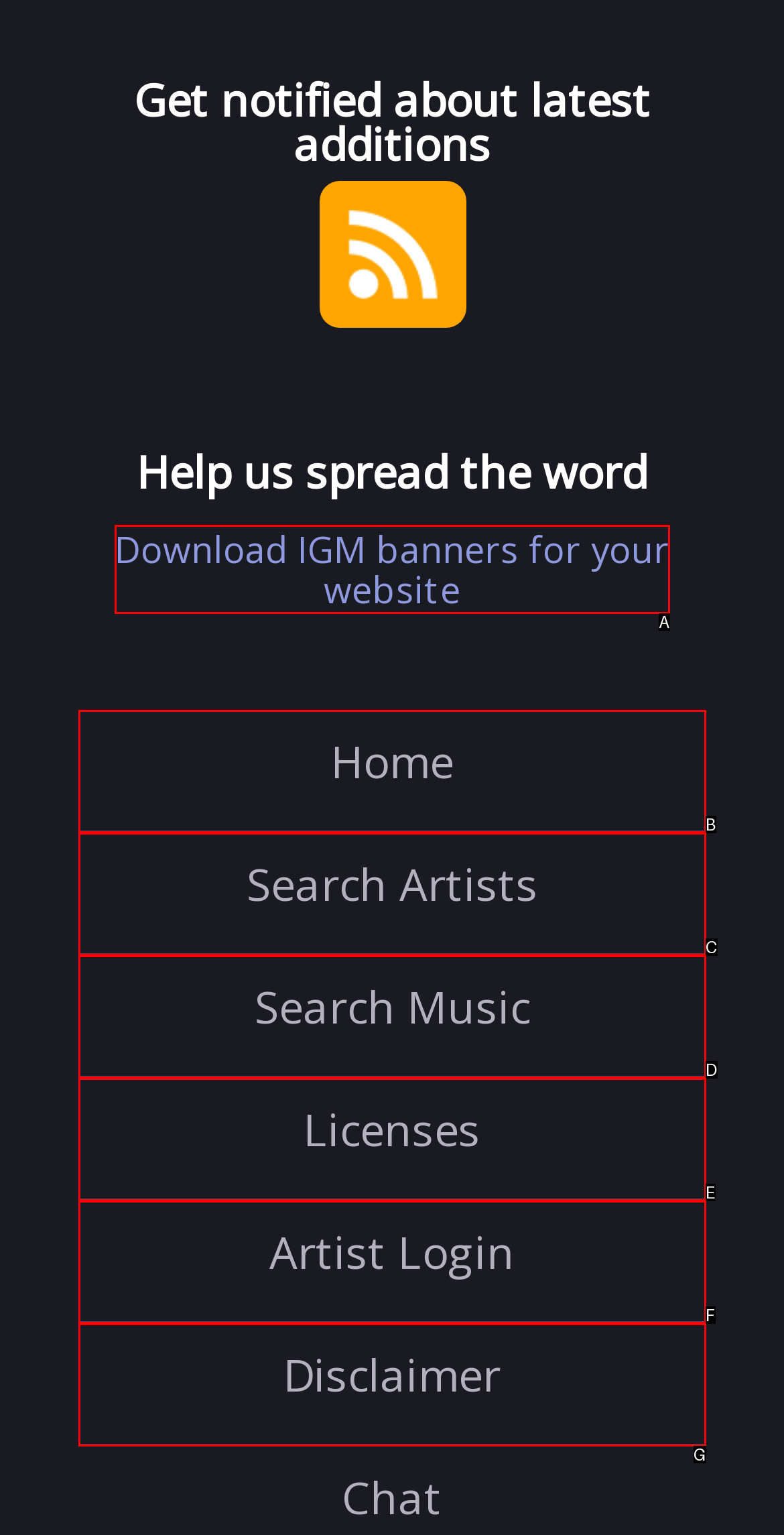Determine which option matches the element description: Search Music
Answer using the letter of the correct option.

D